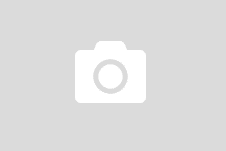Are there multiple posts on the webpage?
Could you answer the question in a detailed manner, providing as much information as possible?

The surrounding text discusses various topics, including home painting services offered by Encore Painting, alongside references to related posts such as 'The Benefits of a Daily Protein Shake' and 'House Movers Doncaster: 10 Essential Tips for a Smooth Relocation Experience', suggesting that the image is part of a blog or informational website featuring multiple posts.